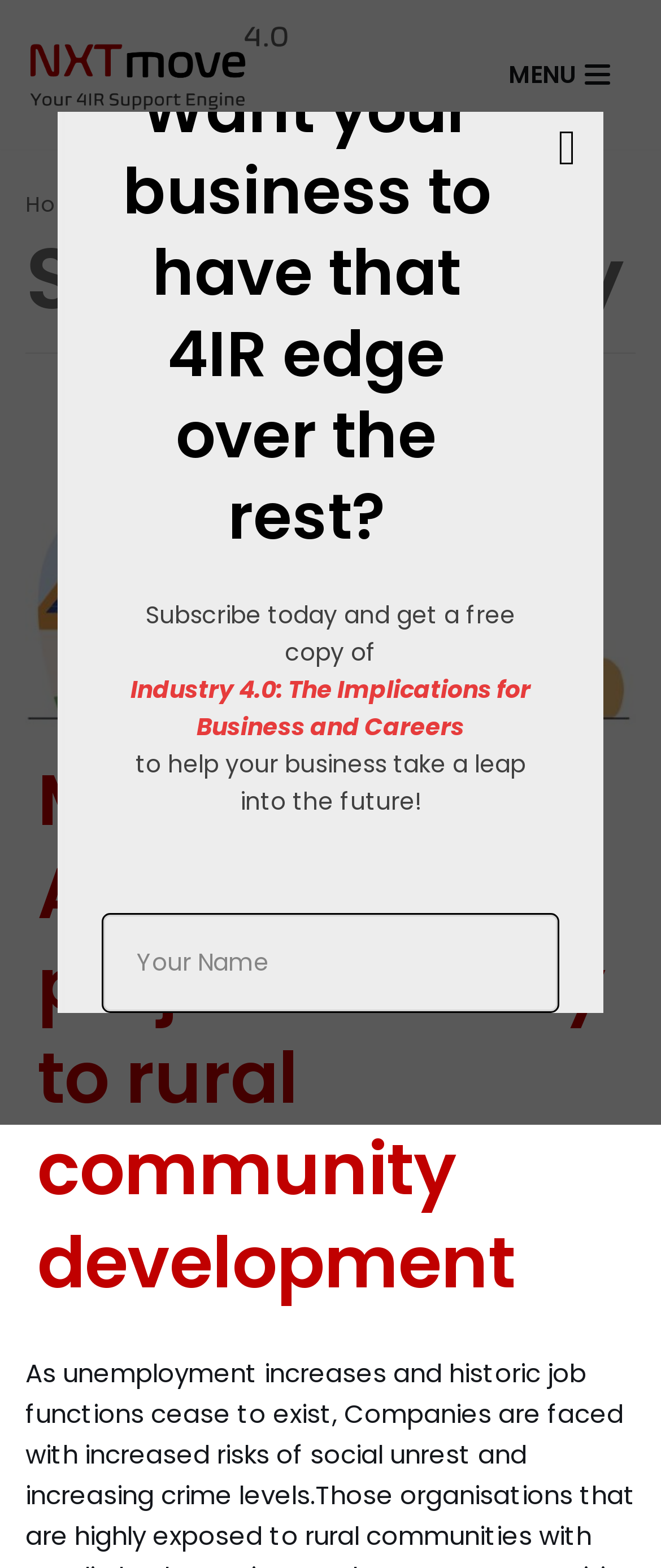Specify the bounding box coordinates of the area to click in order to execute this command: 'Click on the link to learn about the phrase 'Best Defense Is A Good Offense''. The coordinates should consist of four float numbers ranging from 0 to 1, and should be formatted as [left, top, right, bottom].

None